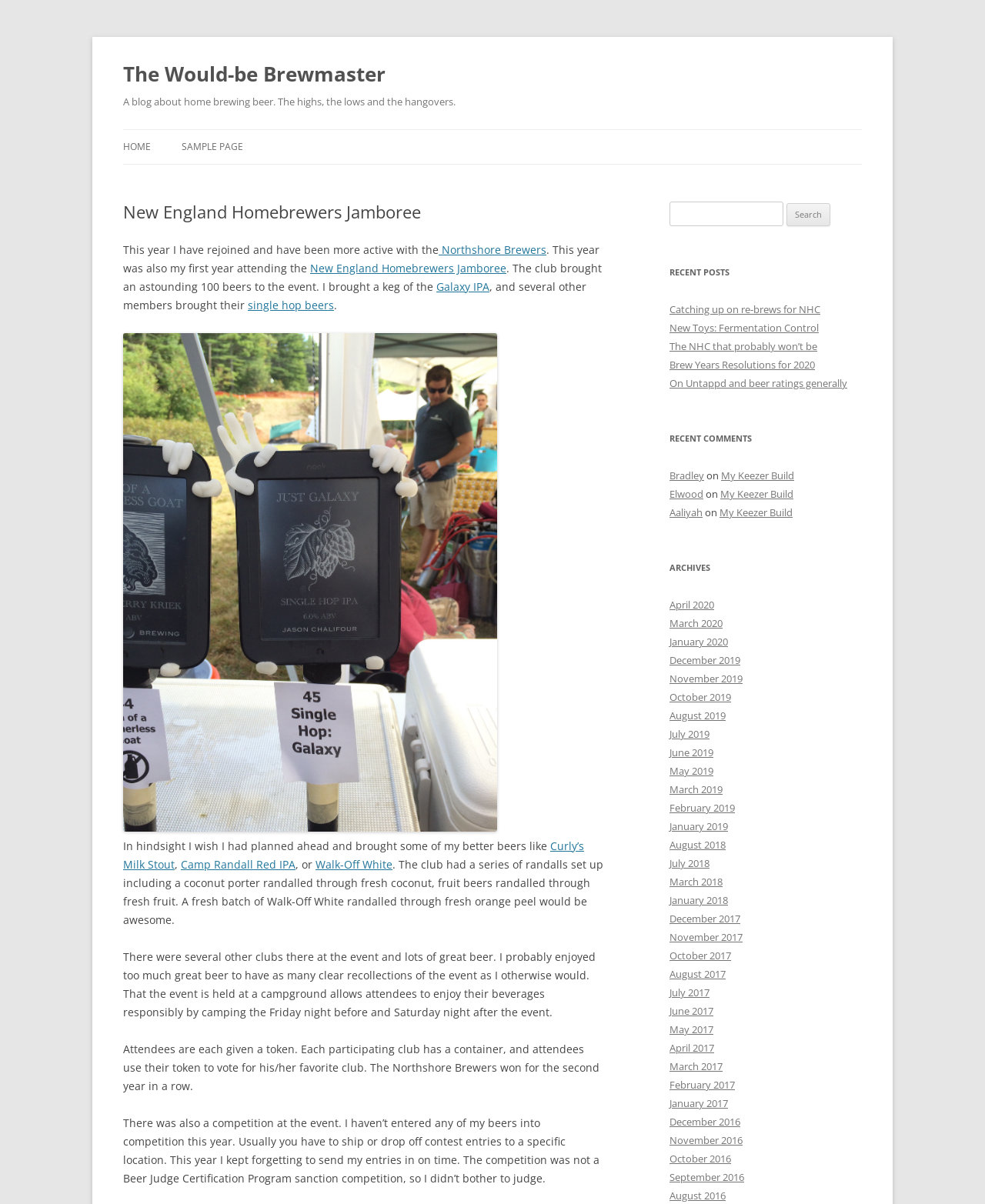Extract the bounding box coordinates of the UI element described: "New Toys: Fermentation Control". Provide the coordinates in the format [left, top, right, bottom] with values ranging from 0 to 1.

[0.68, 0.267, 0.831, 0.278]